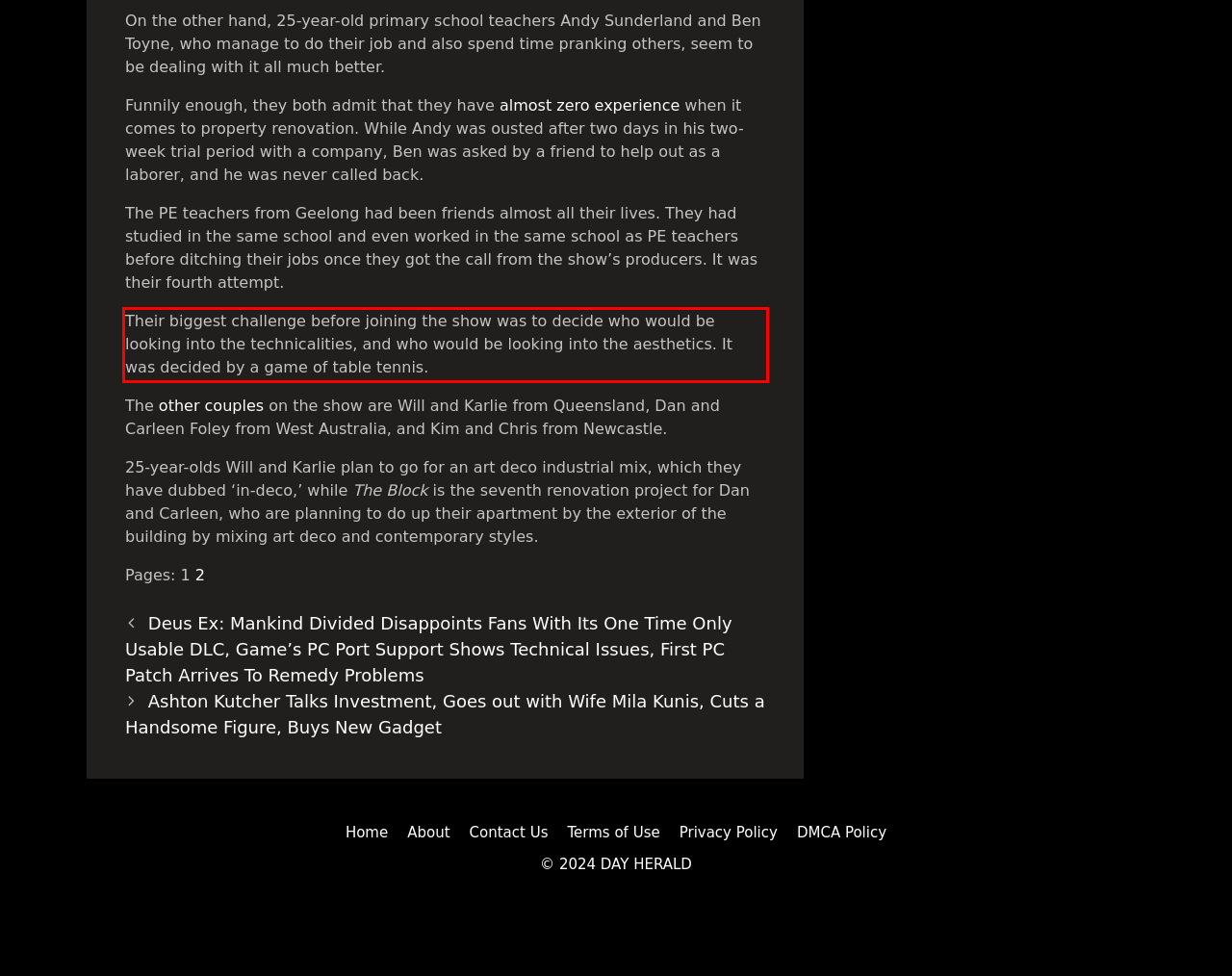Please analyze the provided webpage screenshot and perform OCR to extract the text content from the red rectangle bounding box.

Their biggest challenge before joining the show was to decide who would be looking into the technicalities, and who would be looking into the aesthetics. It was decided by a game of table tennis.